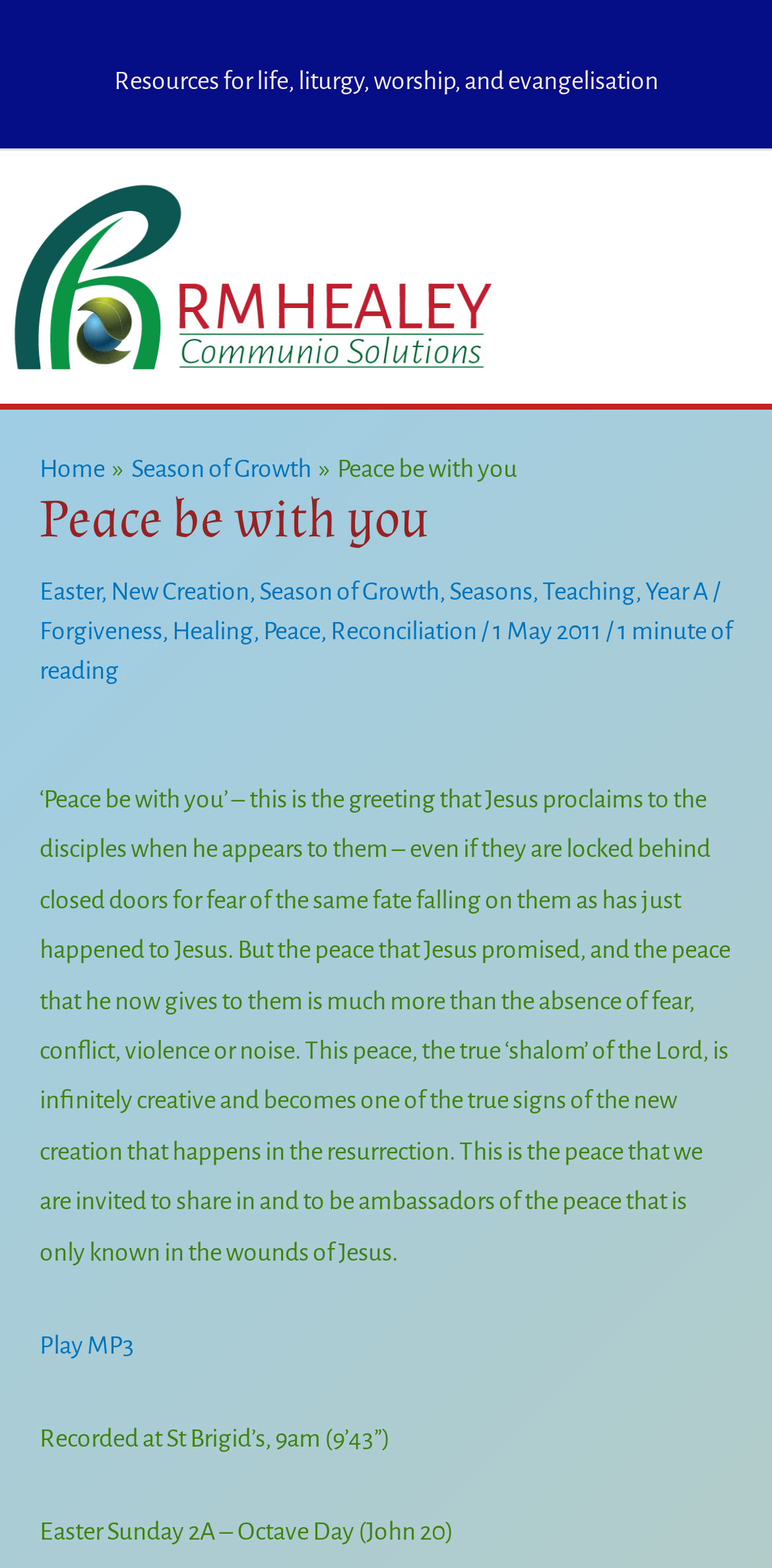Could you indicate the bounding box coordinates of the region to click in order to complete this instruction: "Click the 'Main Menu' button".

[0.888, 0.15, 0.995, 0.204]